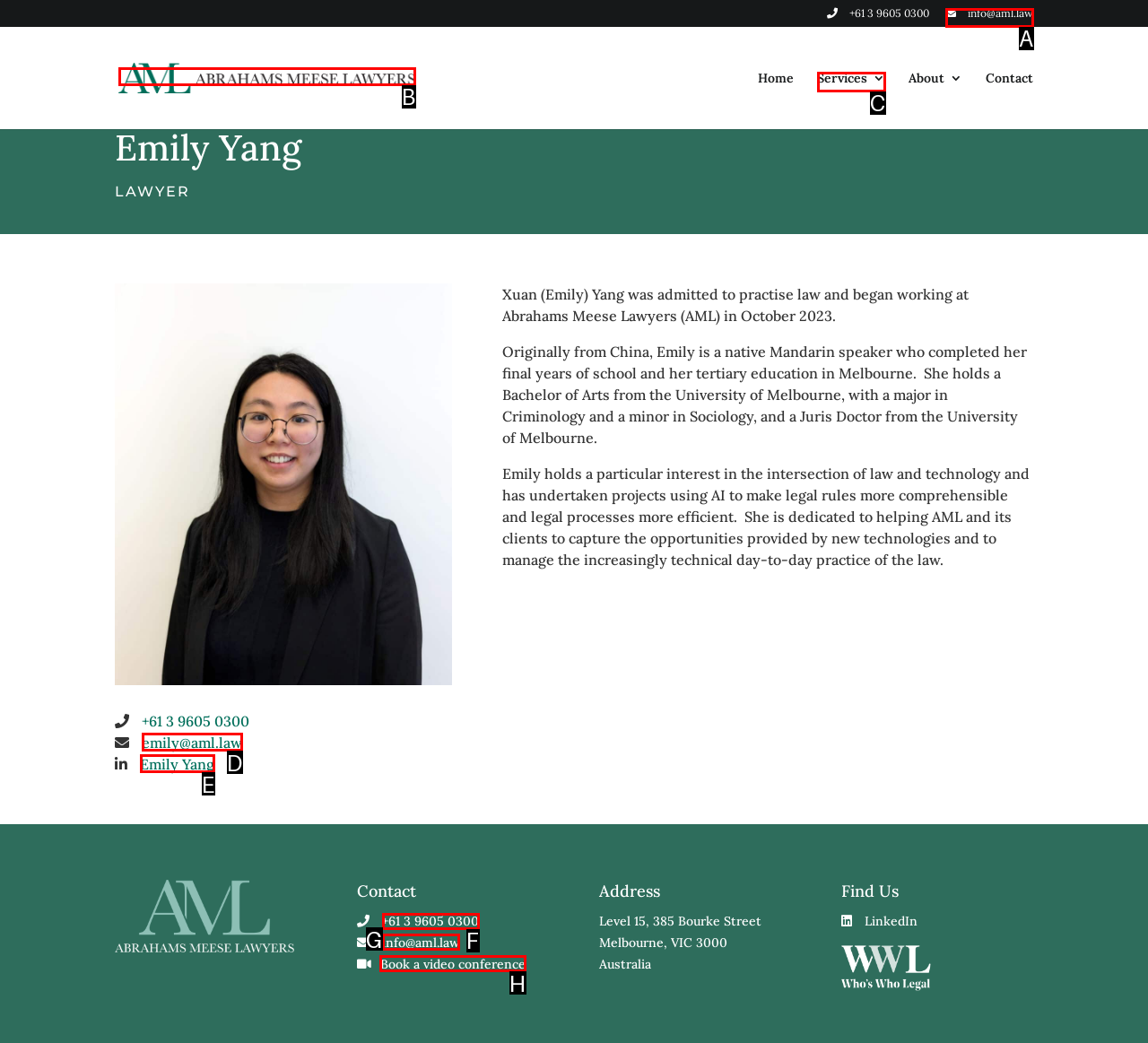Determine the letter of the element to click to accomplish this task: Click on 'HOME' breadcrumb. Respond with the letter.

None